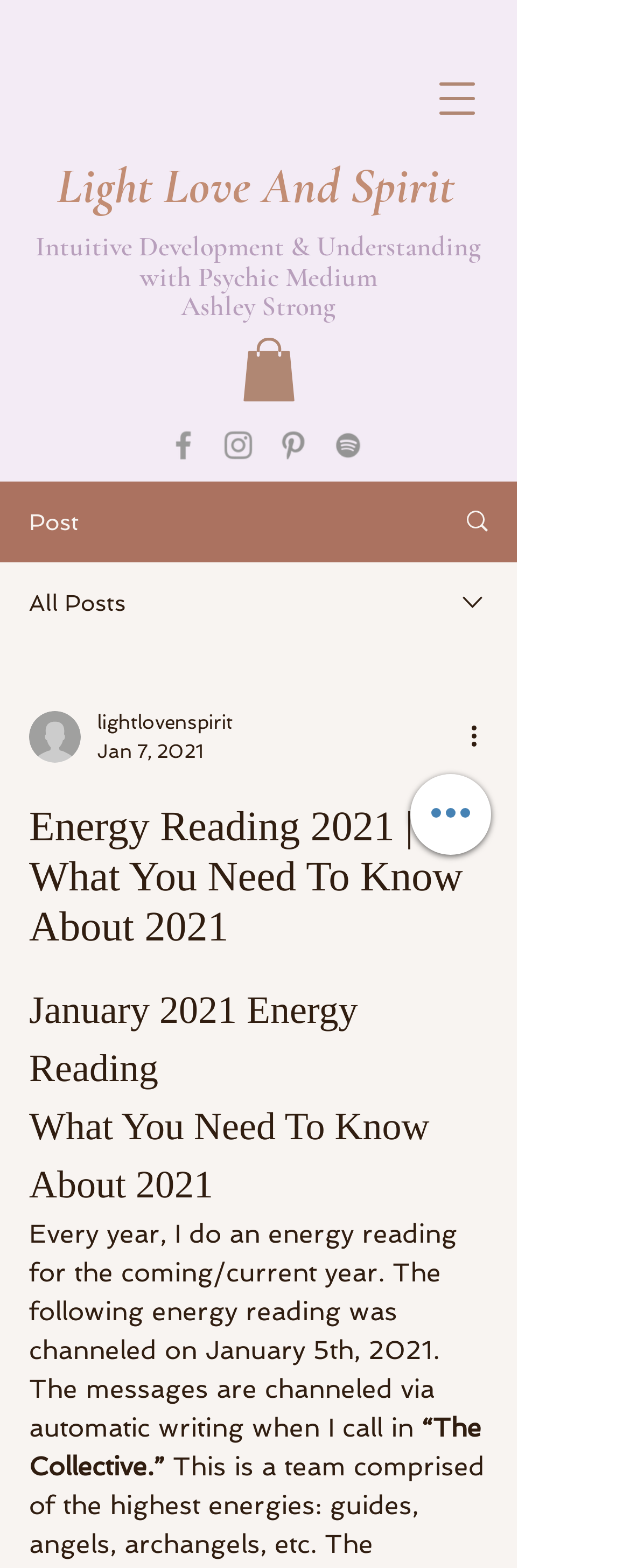What type of content is presented on this webpage?
Answer the question with as much detail as possible.

I determined the type of content presented on this webpage by reading the heading 'Energy Reading 2021 | What You Need To Know About 2021' and the subsequent text which appears to be an energy reading for the year 2021.